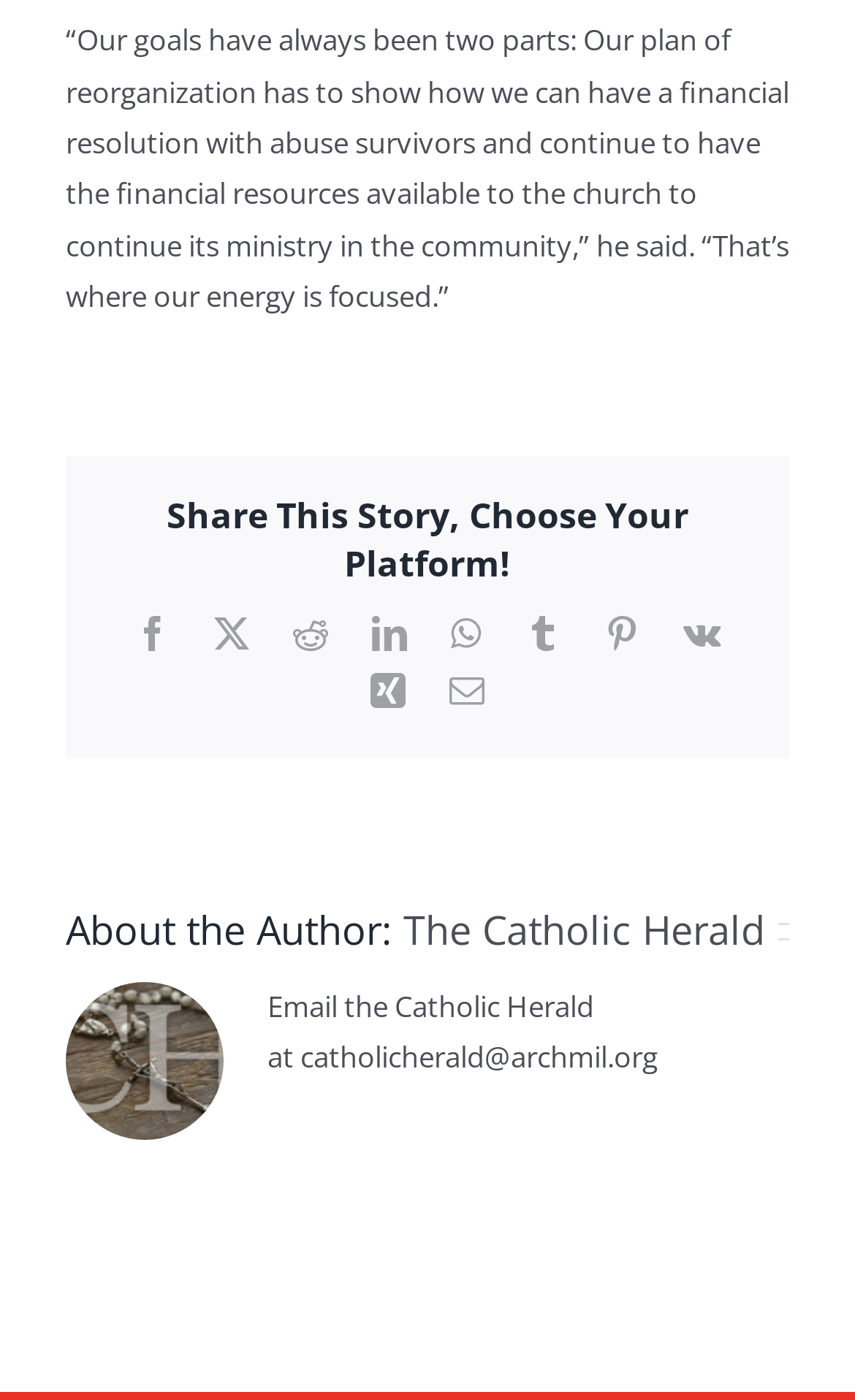Could you find the bounding box coordinates of the clickable area to complete this instruction: "Share this story on WhatsApp"?

[0.527, 0.441, 0.563, 0.466]